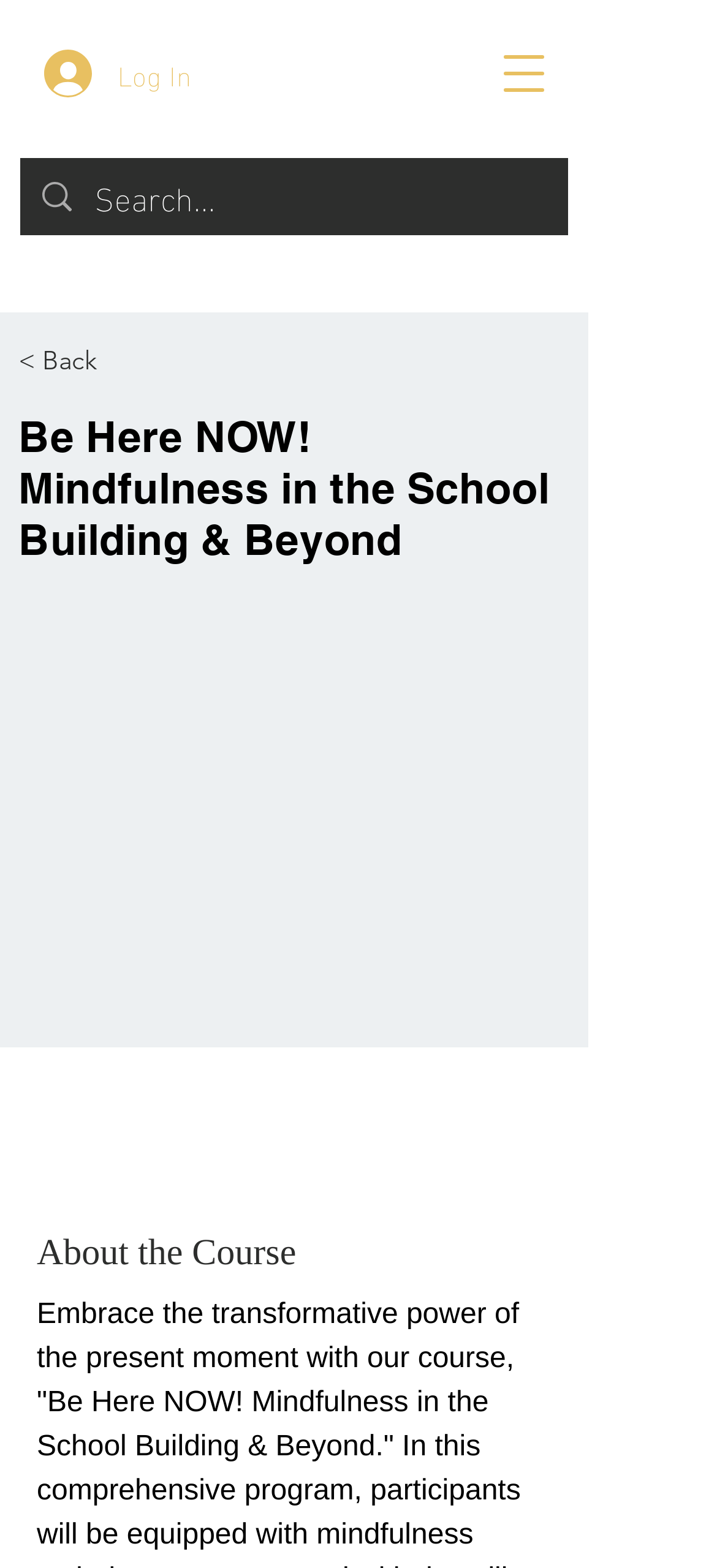Provide a thorough summary of the webpage.

The webpage is about mindfulness in school buildings and beyond, as indicated by the title "Be Here NOW! Mindfulness in the School Building & Beyond". 

At the top right corner, there is a button to open the navigation menu. Below it, there is a heading "PRESIDENTIAL CONSULTANTS" with a link to the same title. On the top left corner, there is a "Log In" button accompanied by a small image. 

Below the "Log In" button, there is a search bar with a magnifying glass icon and a search box where users can input their queries. The search bar is quite wide, spanning almost the entire width of the page.

Further down, there are three headings. The first one is "About the Course", located near the bottom of the page. Above it, there is a link "< Back" which suggests that users can navigate back to a previous page. The main heading "Be Here NOW! Mindfulness in the School Building & Beyond" is prominently displayed, taking up a significant amount of vertical space.